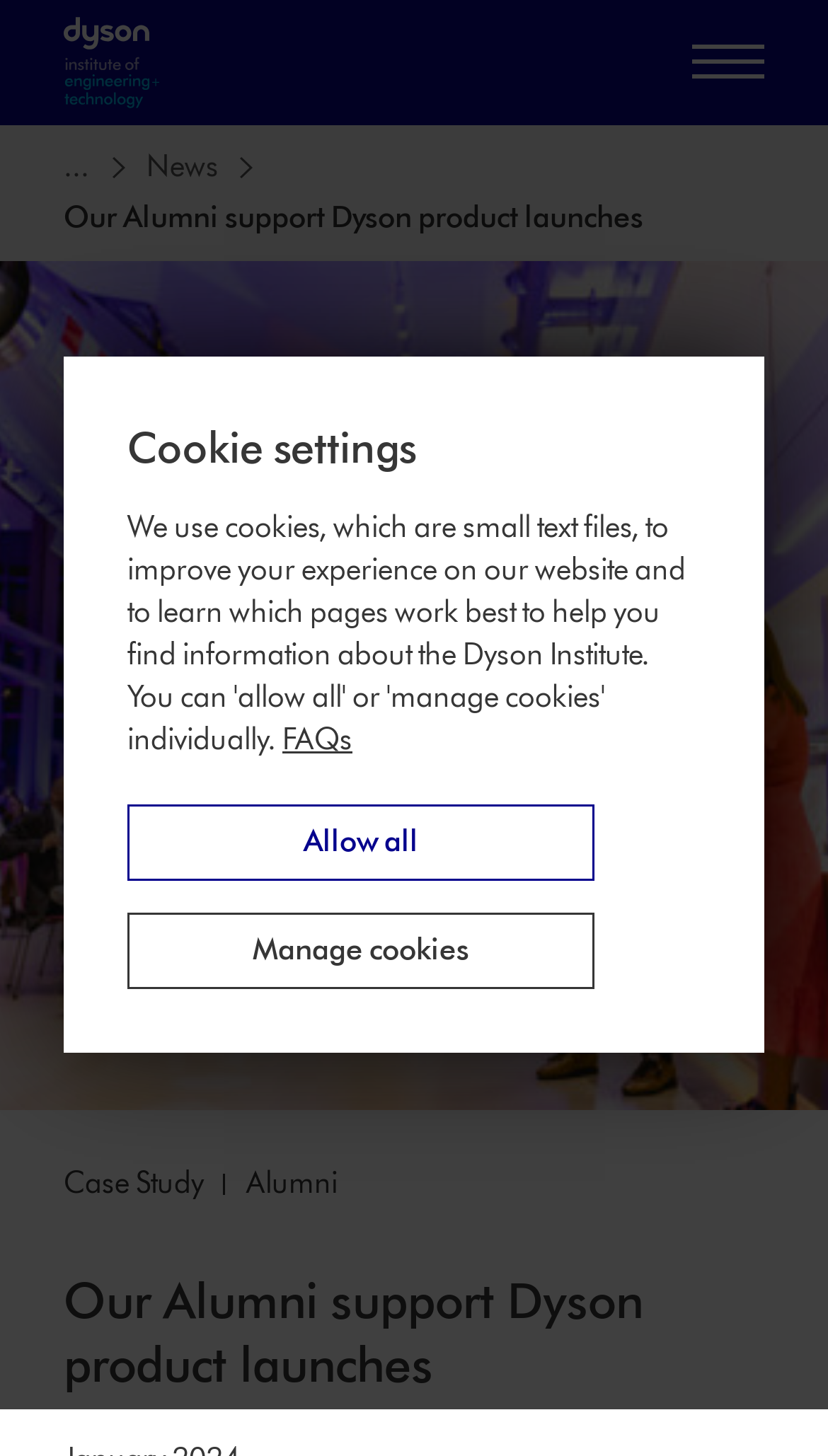Use a single word or phrase to answer the following:
How many links are present in the breadcrumb navigation?

2